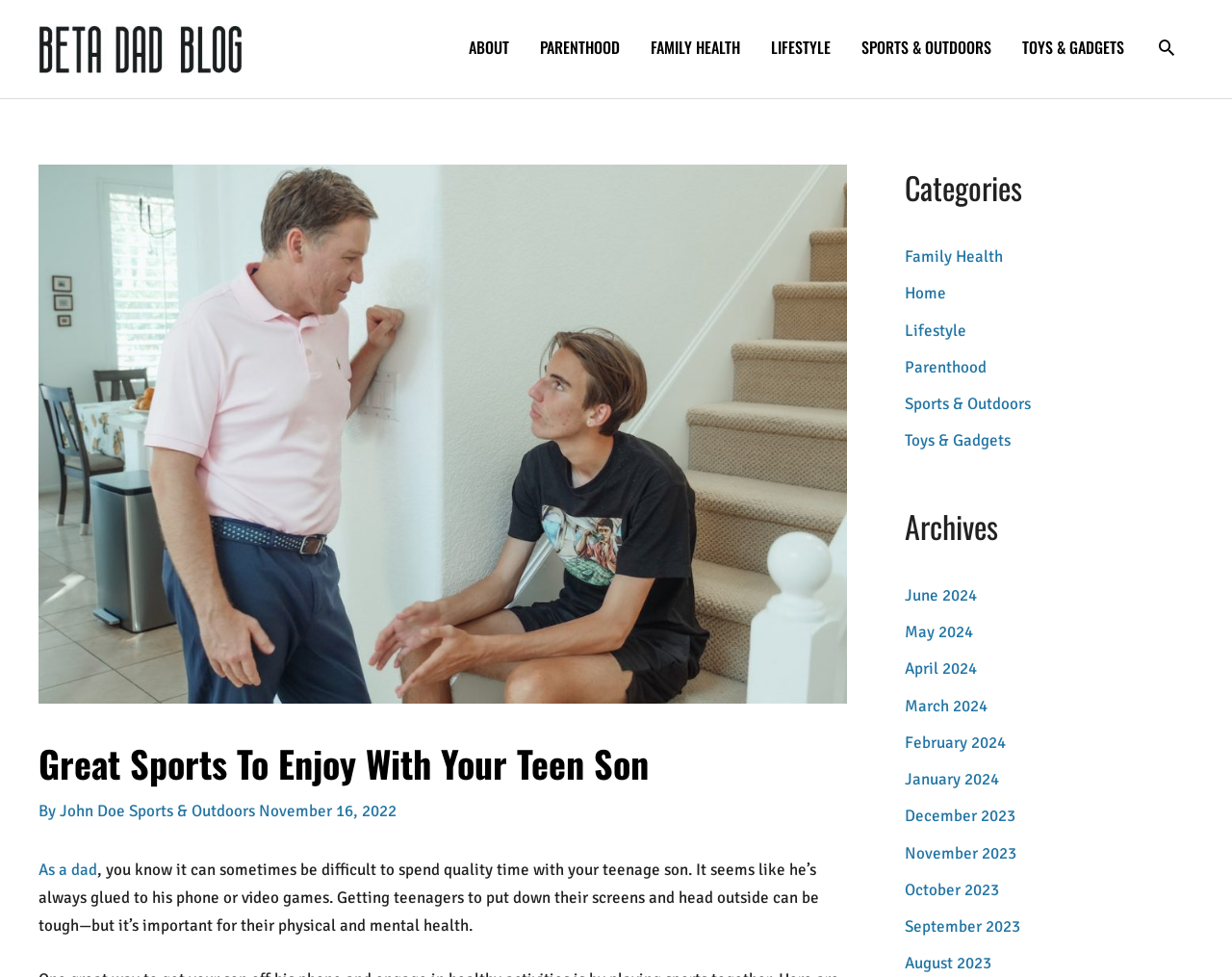Find the headline of the webpage and generate its text content.

Great Sports To Enjoy With Your Teen Son